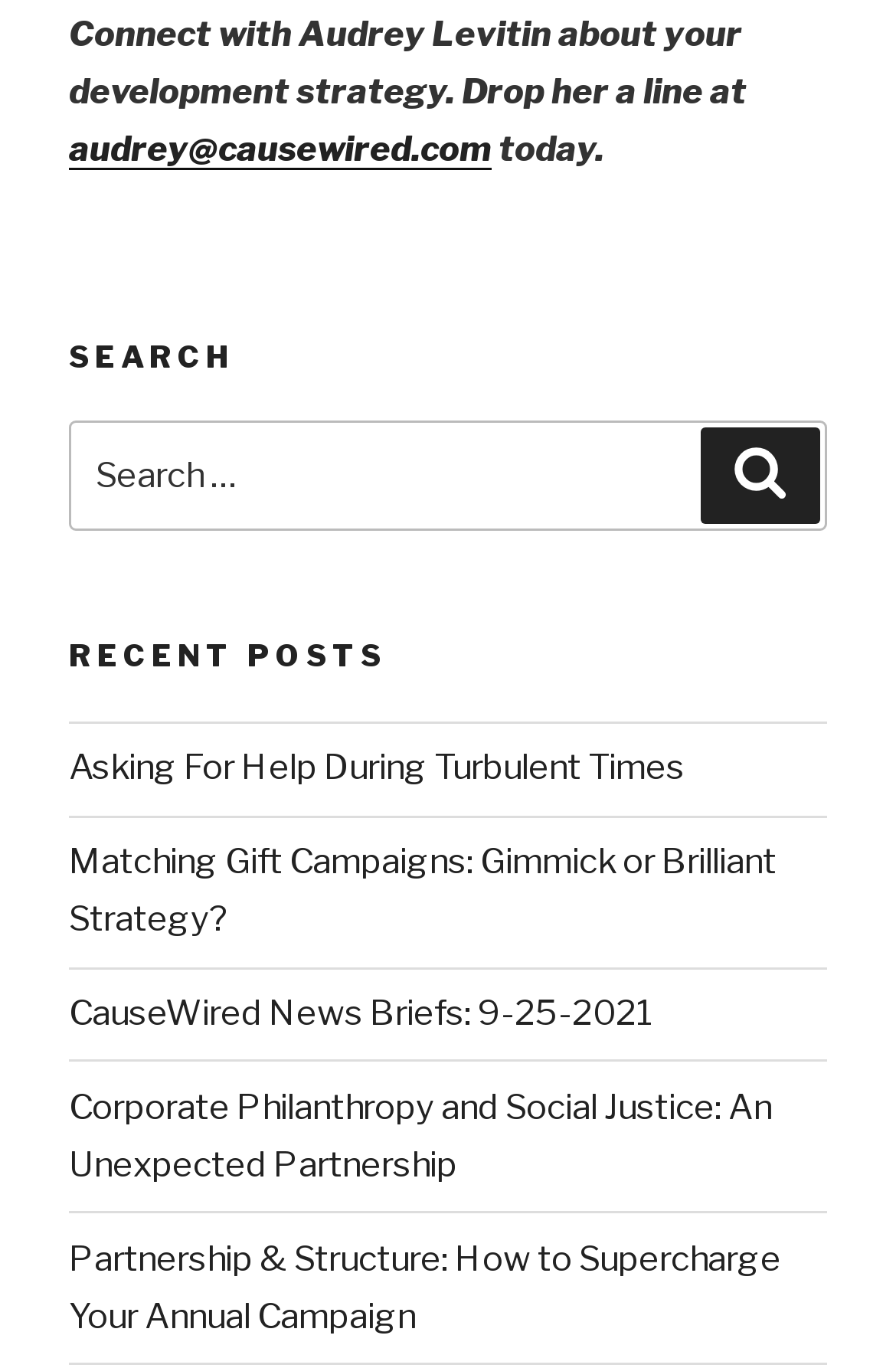Please specify the bounding box coordinates in the format (top-left x, top-left y, bottom-right x, bottom-right y), with values ranging from 0 to 1. Identify the bounding box for the UI component described as follows: Search

[0.782, 0.313, 0.915, 0.383]